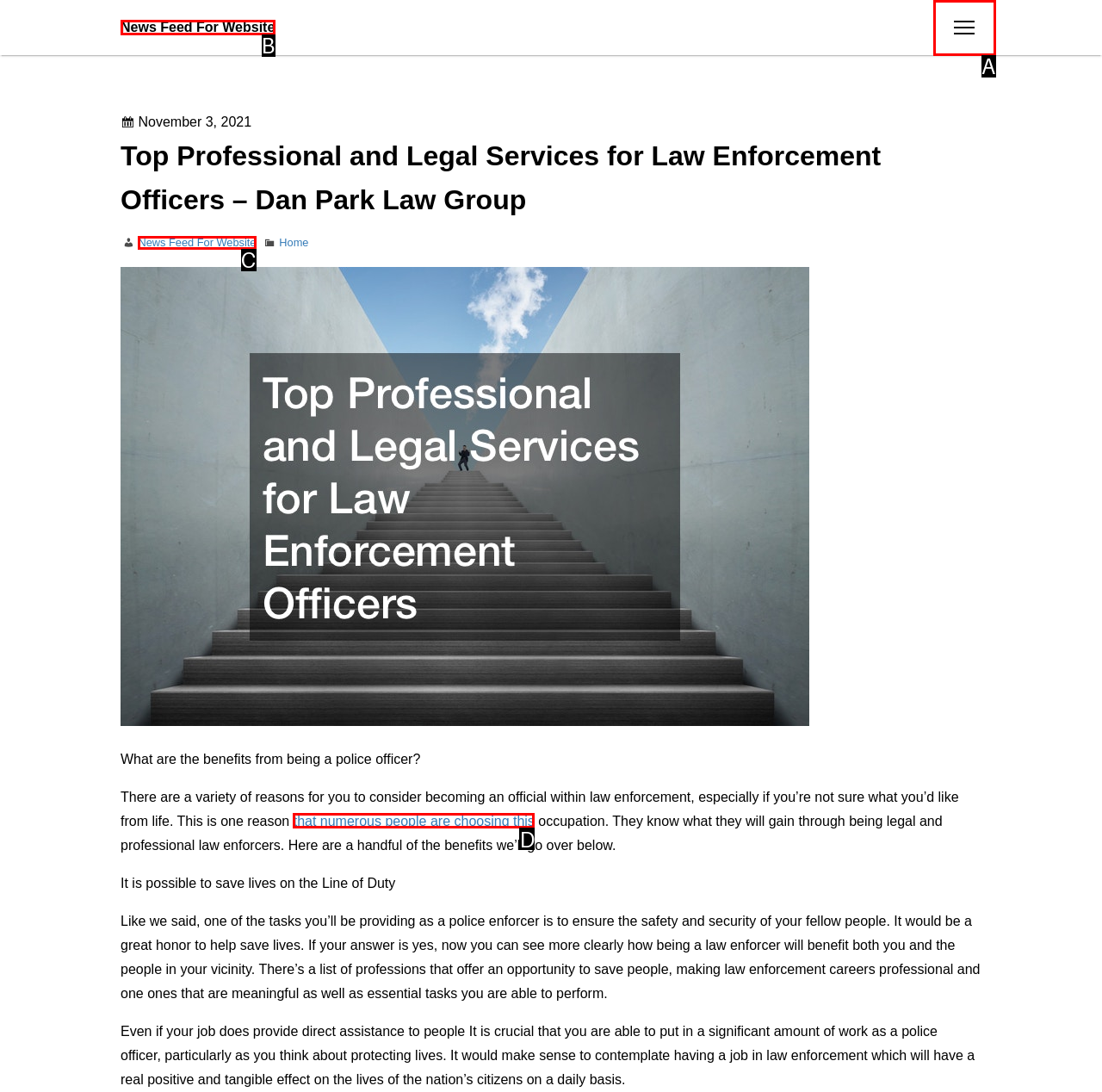Identify the HTML element that best matches the description: News Feed For Website. Provide your answer by selecting the corresponding letter from the given options.

B